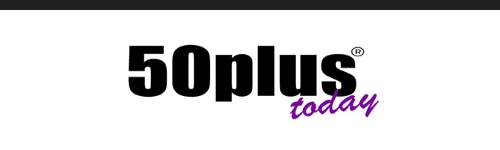What is the target age group of '50plus today'?
Please analyze the image and answer the question with as much detail as possible.

The logo and overall aesthetic of '50plus today' convey a focus on contemporary issues and interests pertinent to adults aged 50 and above, suggesting that the platform is tailored specifically for seniors looking to enhance their quality of life.